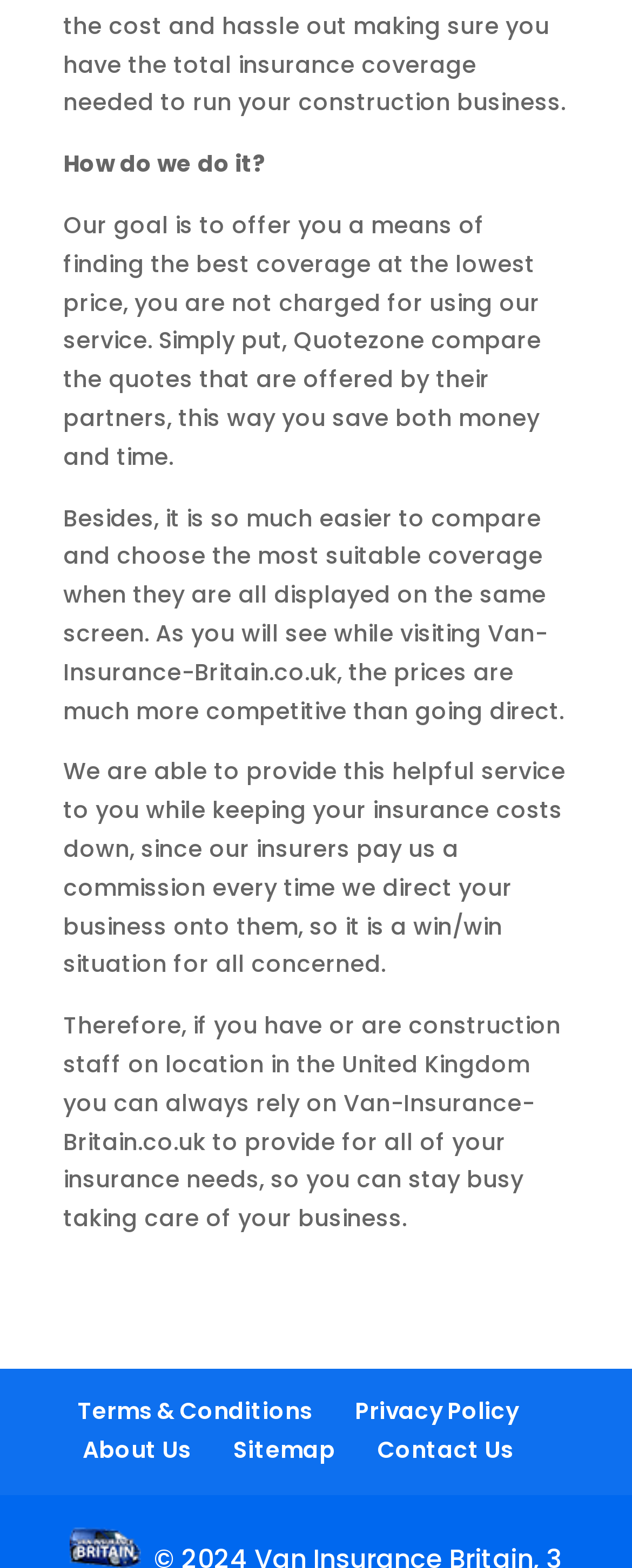How do the insurers pay for the service?
Kindly give a detailed and elaborate answer to the question.

The insurers pay for the service by giving a commission to the website every time they direct business to them, as mentioned in the fourth paragraph of the webpage. This is a win-win situation for all concerned.